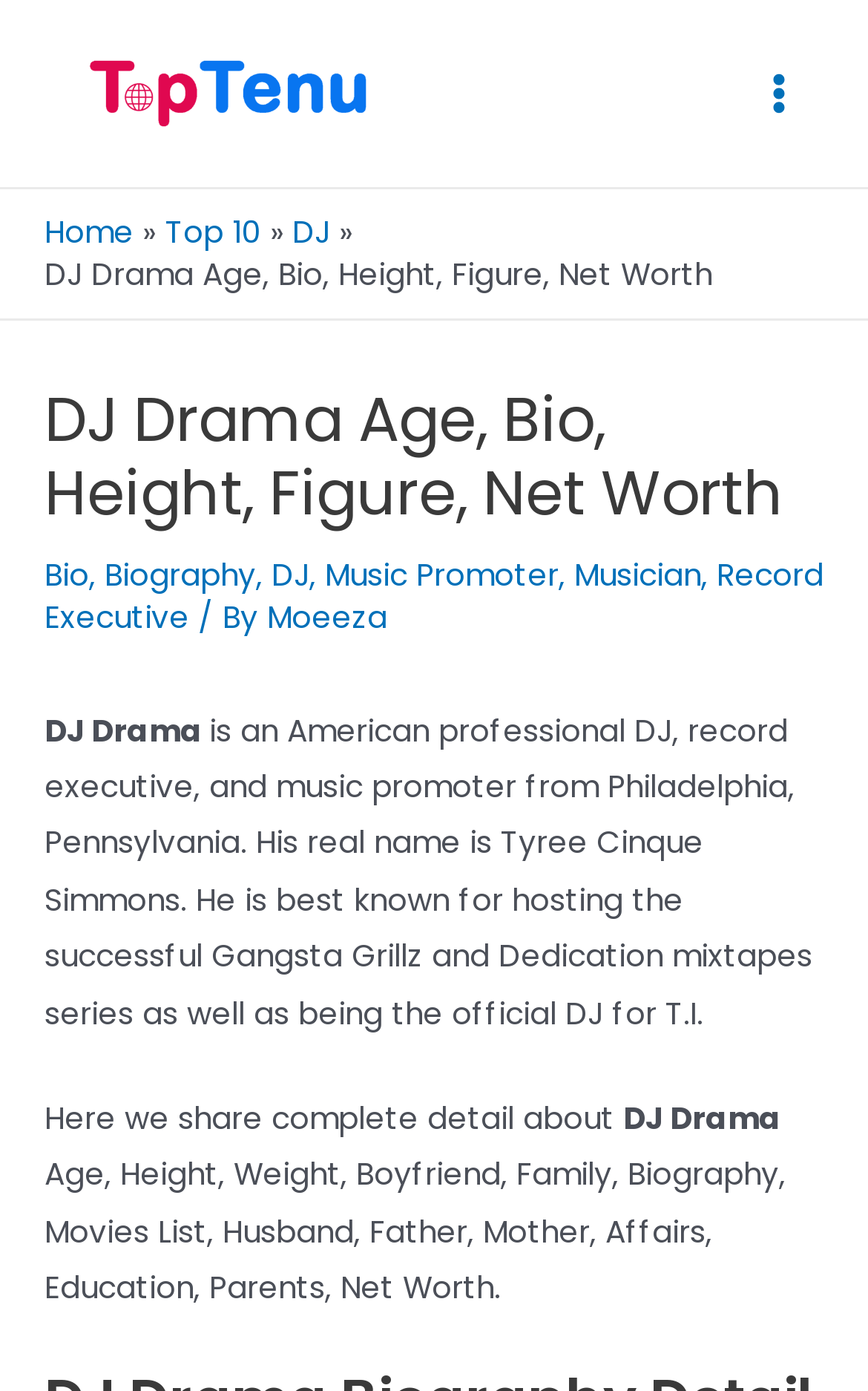Please locate the bounding box coordinates of the element that needs to be clicked to achieve the following instruction: "Read DJ Drama's Bio". The coordinates should be four float numbers between 0 and 1, i.e., [left, top, right, bottom].

[0.051, 0.398, 0.103, 0.428]